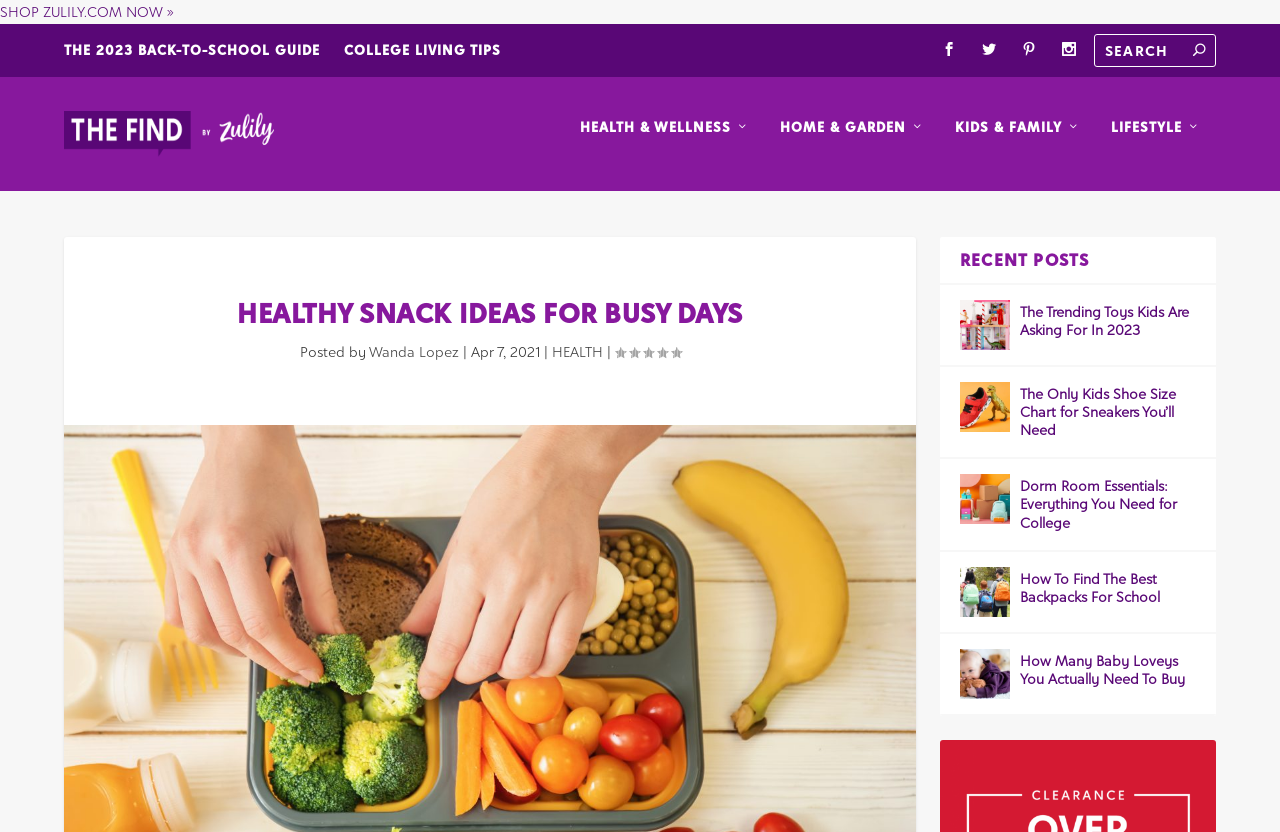Identify the bounding box of the UI component described as: "HEALTH".

[0.431, 0.418, 0.471, 0.438]